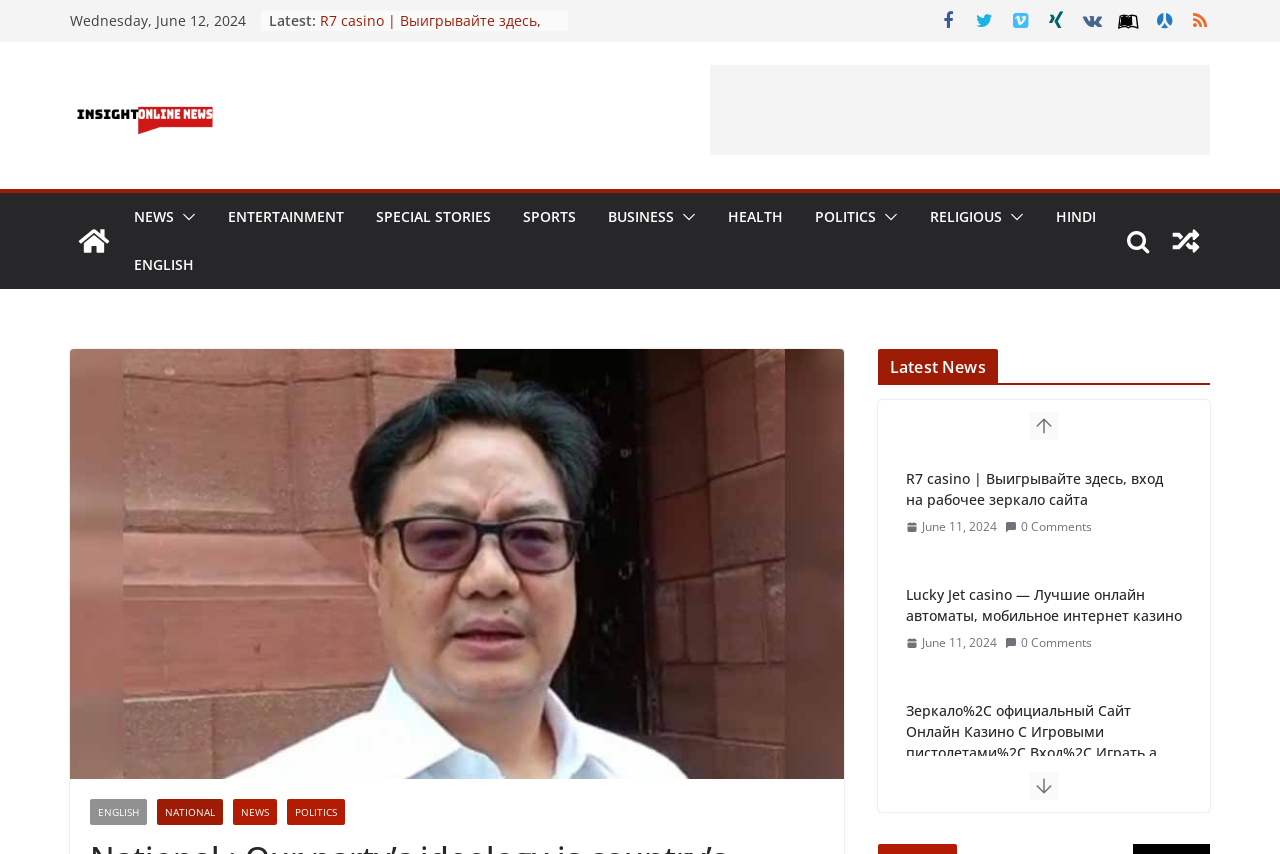Identify the bounding box coordinates of the region that needs to be clicked to carry out this instruction: "Read the 'Latest News'". Provide these coordinates as four float numbers ranging from 0 to 1, i.e., [left, top, right, bottom].

[0.686, 0.408, 0.945, 0.451]